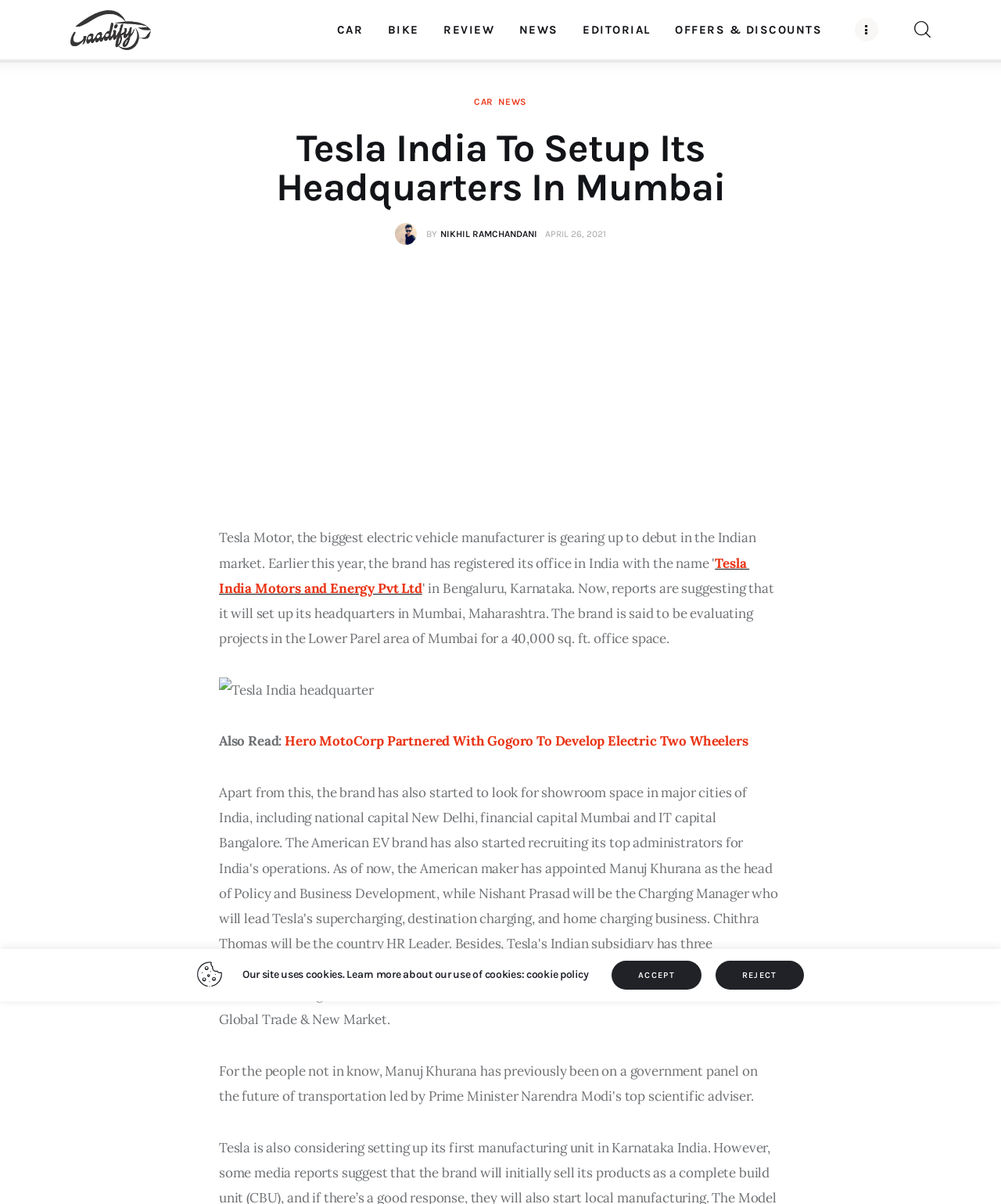Who is the author of the article?
Using the image provided, answer with just one word or phrase.

Nikhil Ramchandani